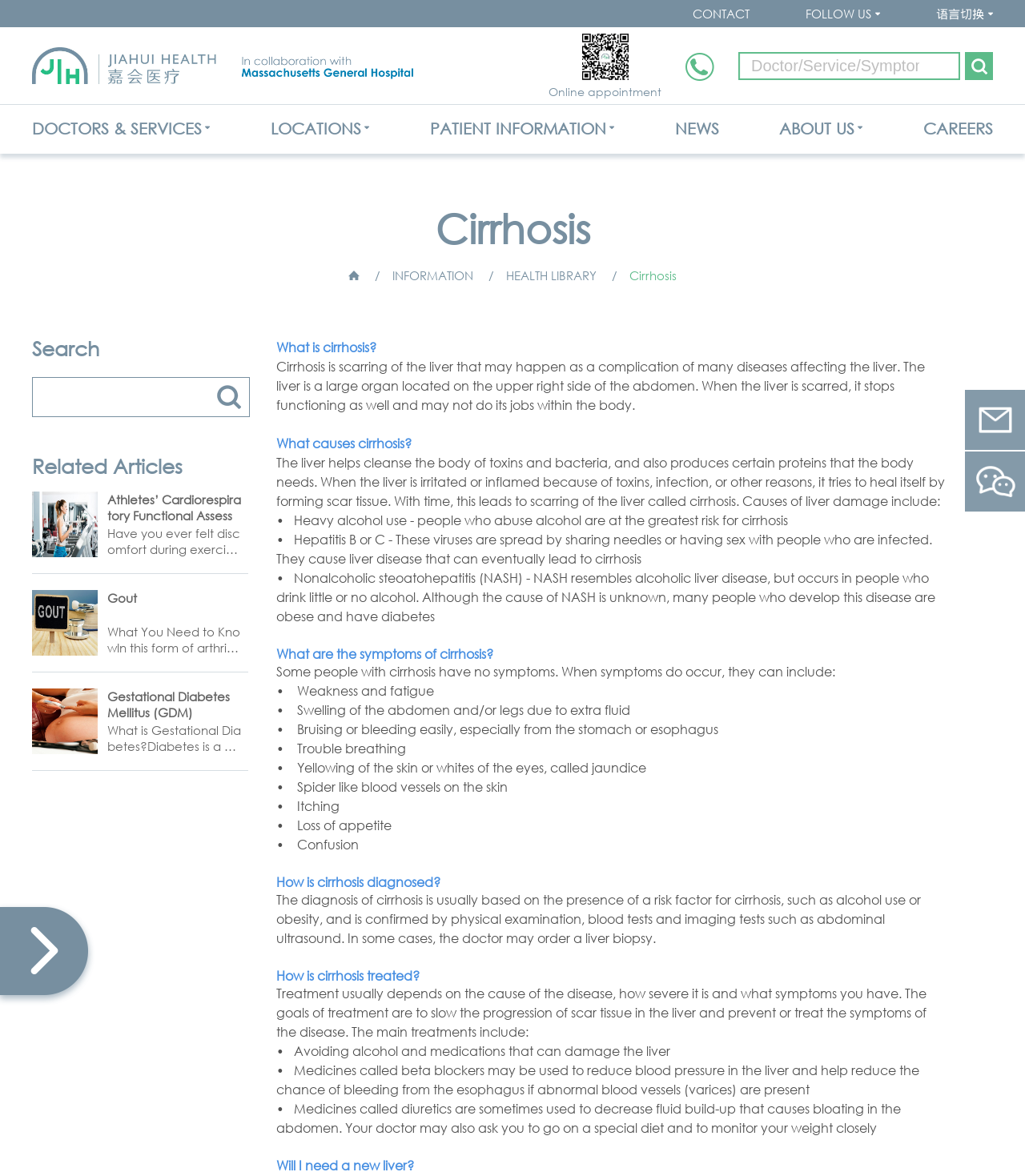Determine the bounding box coordinates of the clickable region to follow the instruction: "Find a doctor".

[0.052, 0.141, 0.243, 0.174]